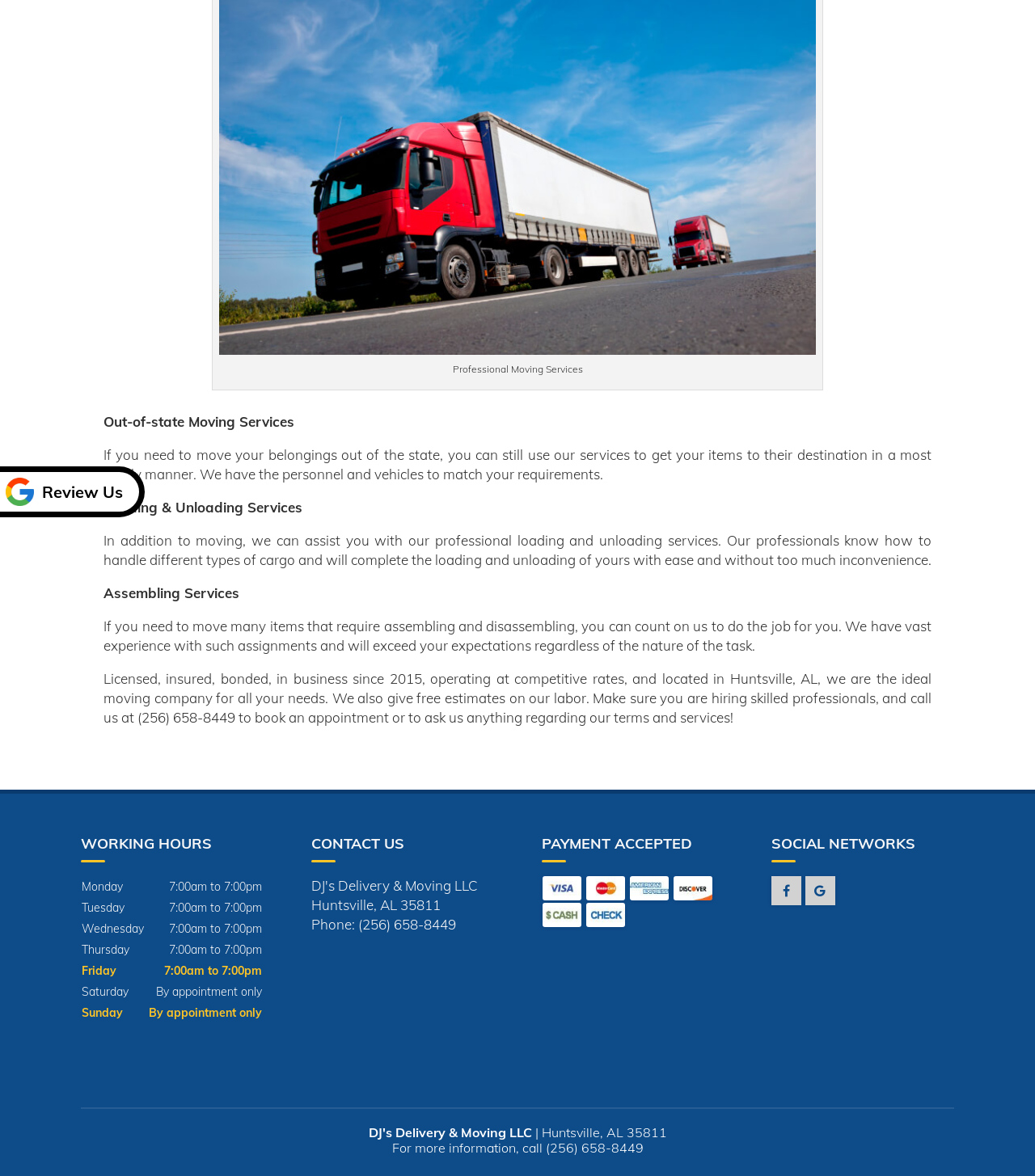Based on the element description, predict the bounding box coordinates (top-left x, top-left y, bottom-right x, bottom-right y) for the UI element in the screenshot: title="Check company profile on facebook"

[0.746, 0.745, 0.774, 0.77]